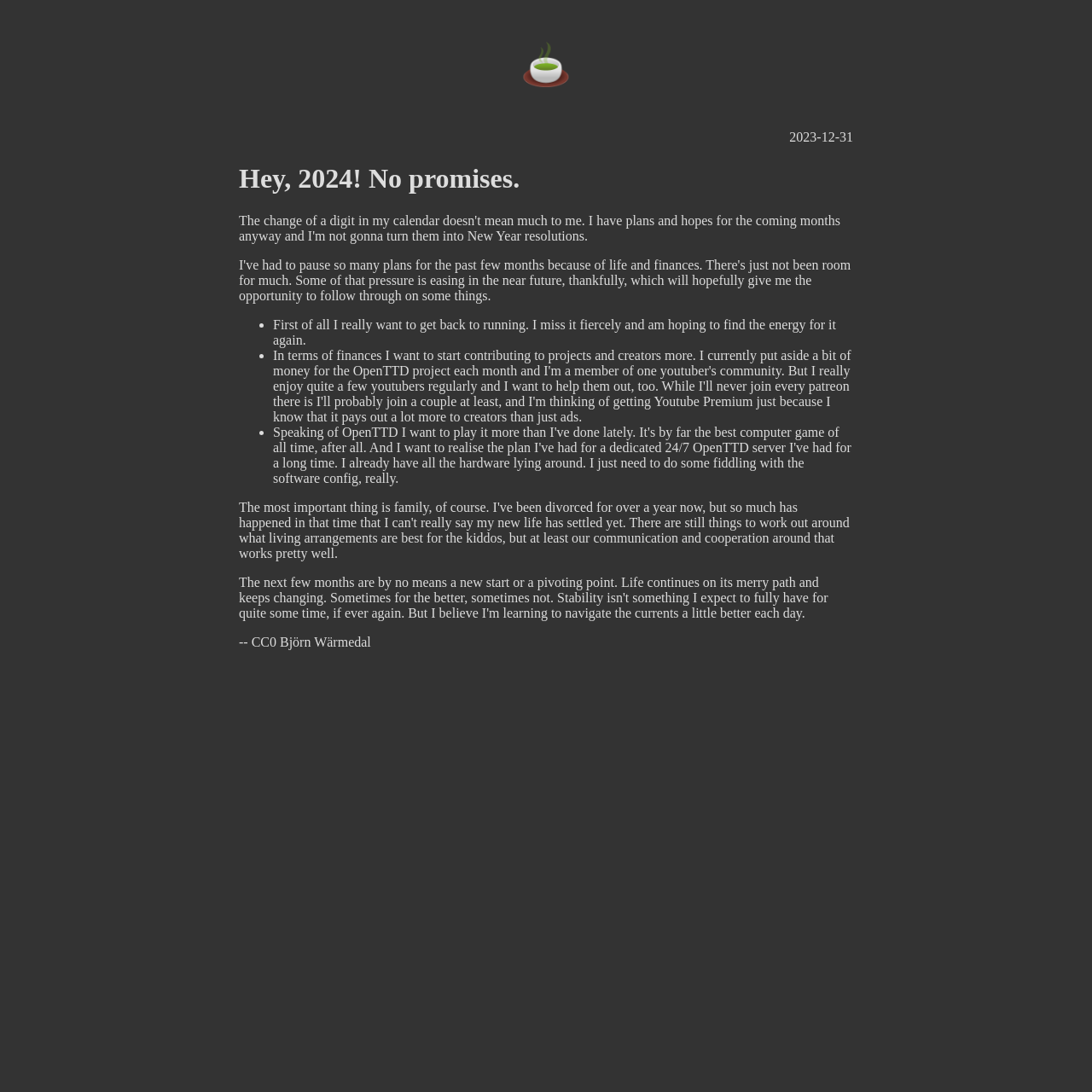Answer this question using a single word or a brief phrase:
How many goals are listed on the webpage?

Three